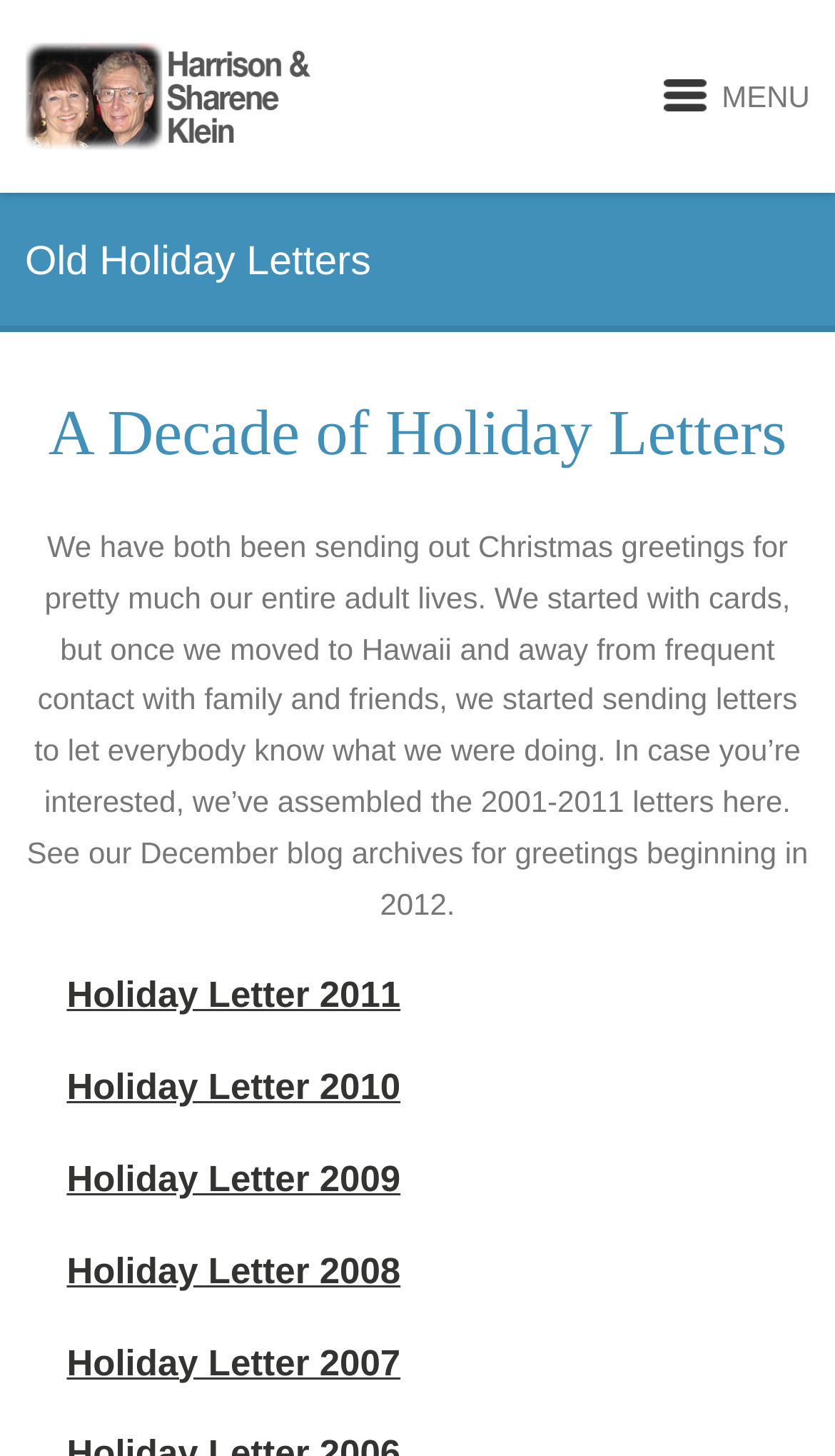Where did the authors live when they started sending holiday letters?
Refer to the screenshot and answer in one word or phrase.

Hawaii